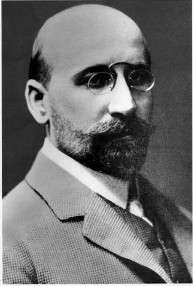Provide a thorough description of what you see in the image.

This historical photograph features Hans J. Reissner, an influential figure in the field of aeronautical engineering. Known for his significant contributions to flight stability and aircraft maneuverability, Reissner's work laid important foundations in aerodynamics. The image captures him dressed in formal attire, showcasing a distinguished appearance typical of his time. His intellectual pursuits led to notable developments in aviation, including the creation of a gliding monoplane in 1909 and the innovative 'Reissner Ente' aircraft. Reissner's legacy continues through his professional papers and the institute he helped establish, which remains a vital part of aerospace education.